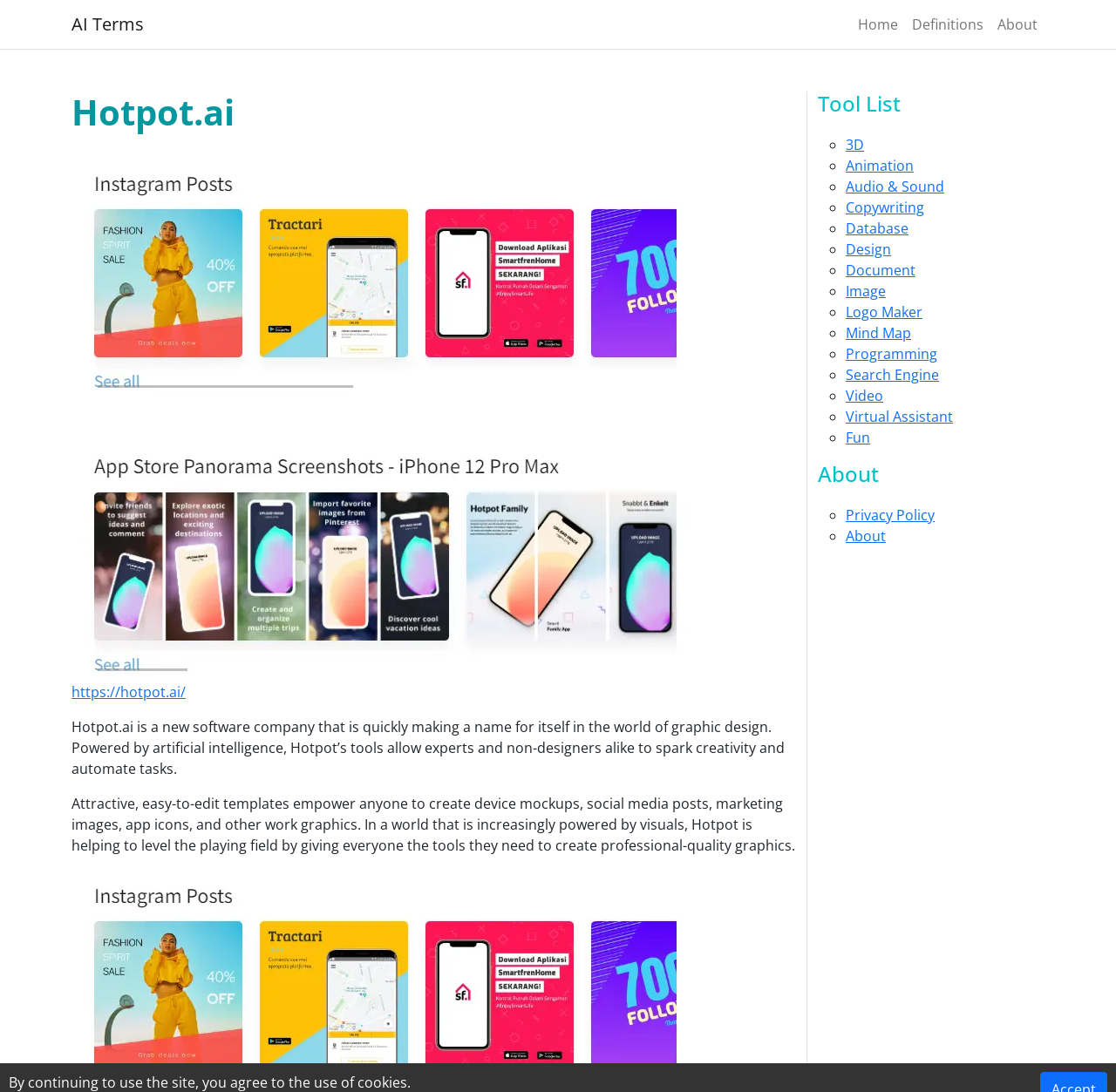What type of graphics can be created with Hotpot's tools?
Refer to the image and answer the question using a single word or phrase.

Device mockups, social media posts, marketing images, app icons, and other work graphics